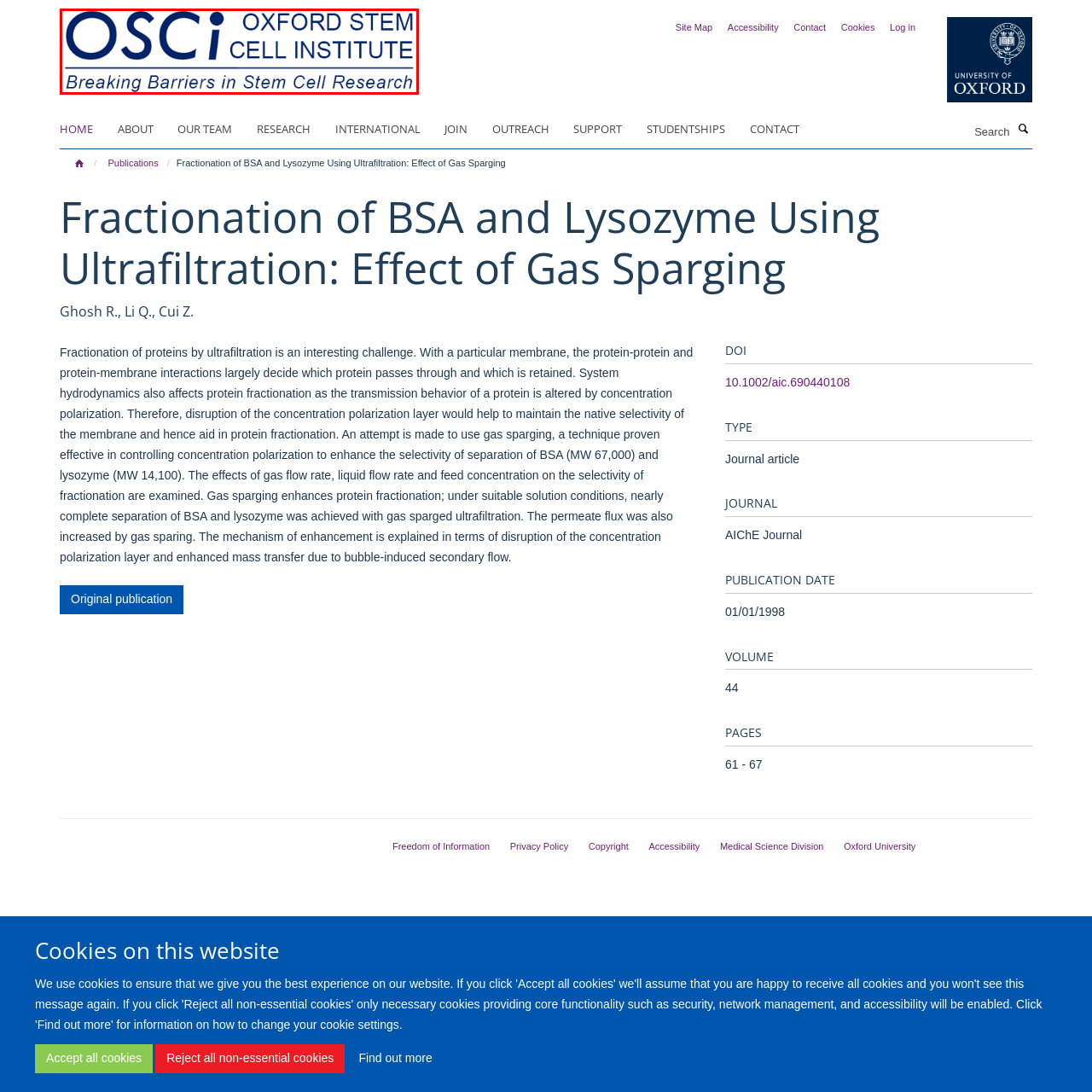What is the full name of the institute?
Focus on the section of the image inside the red bounding box and offer an in-depth answer to the question, utilizing the information visible in the image.

The full name 'OXFORD STEM CELL INSTITUTE' is written in blue letters beneath the acronym 'OSCI', maintaining the blue color scheme used in the logo design.